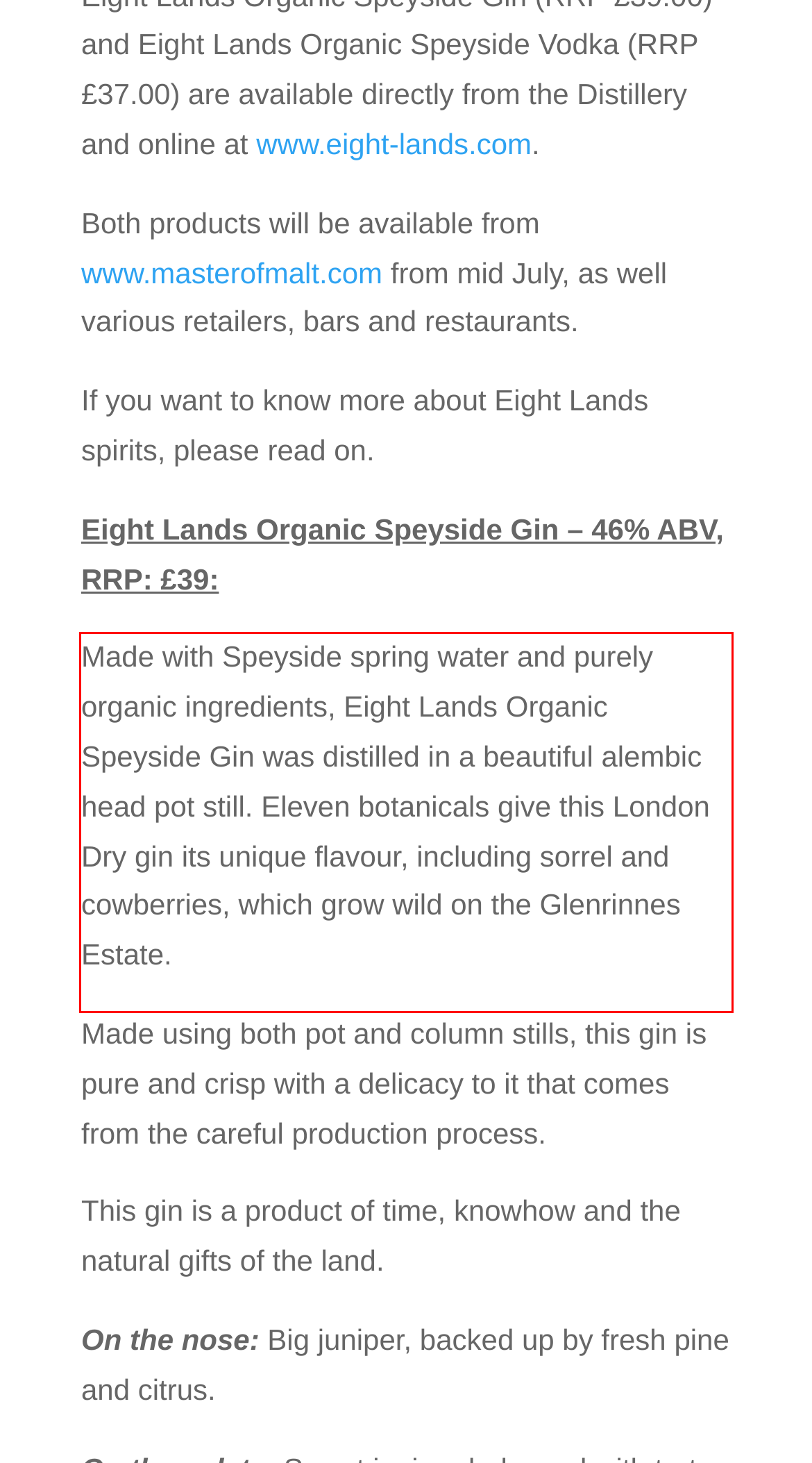Please identify and extract the text content from the UI element encased in a red bounding box on the provided webpage screenshot.

Made with Speyside spring water and purely organic ingredients, Eight Lands Organic Speyside Gin was distilled in a beautiful alembic head pot still. Eleven botanicals give this London Dry gin its unique flavour, including sorrel and cowberries, which grow wild on the Glenrinnes Estate.